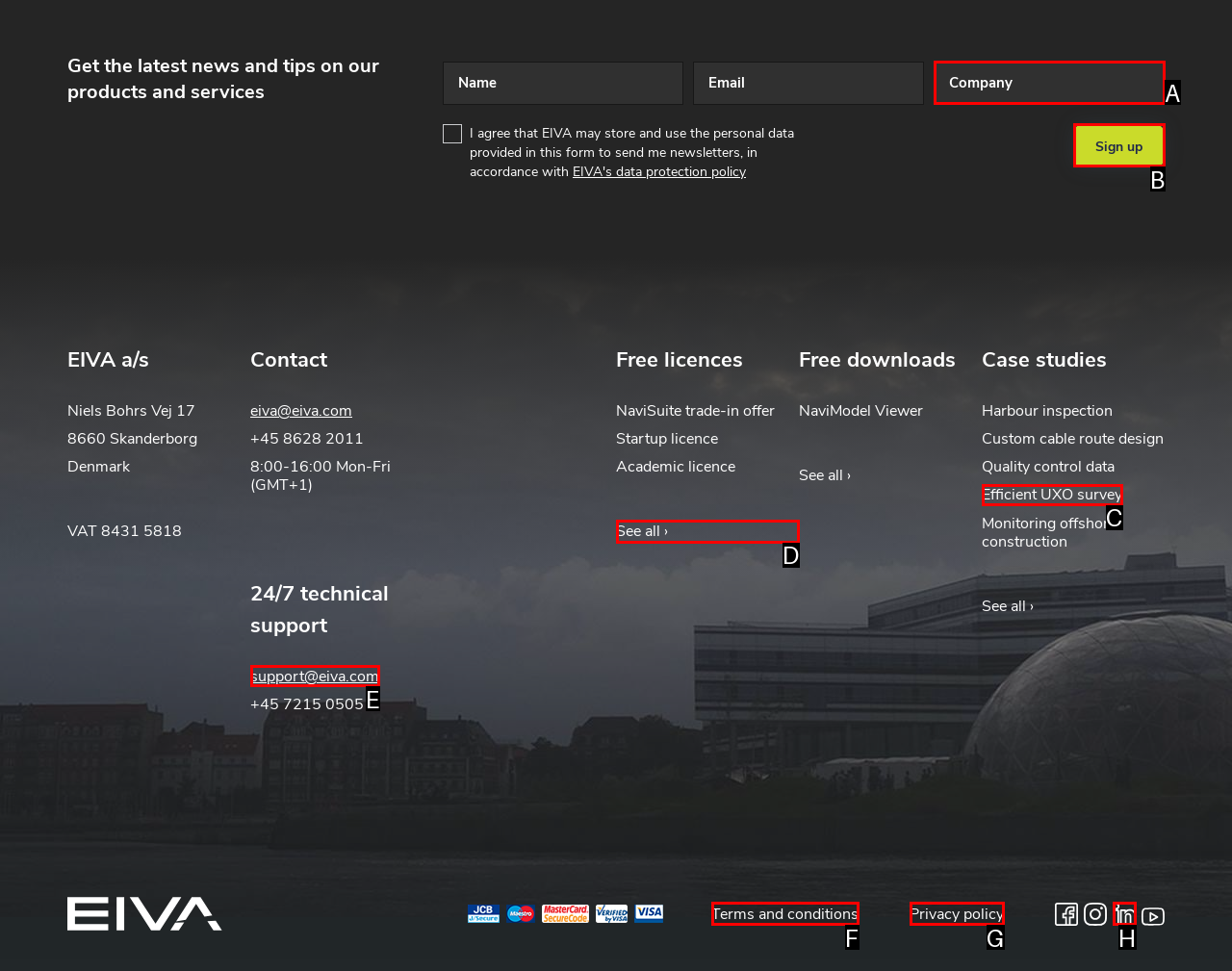Which UI element corresponds to this description: Privacy Policy
Reply with the letter of the correct option.

None